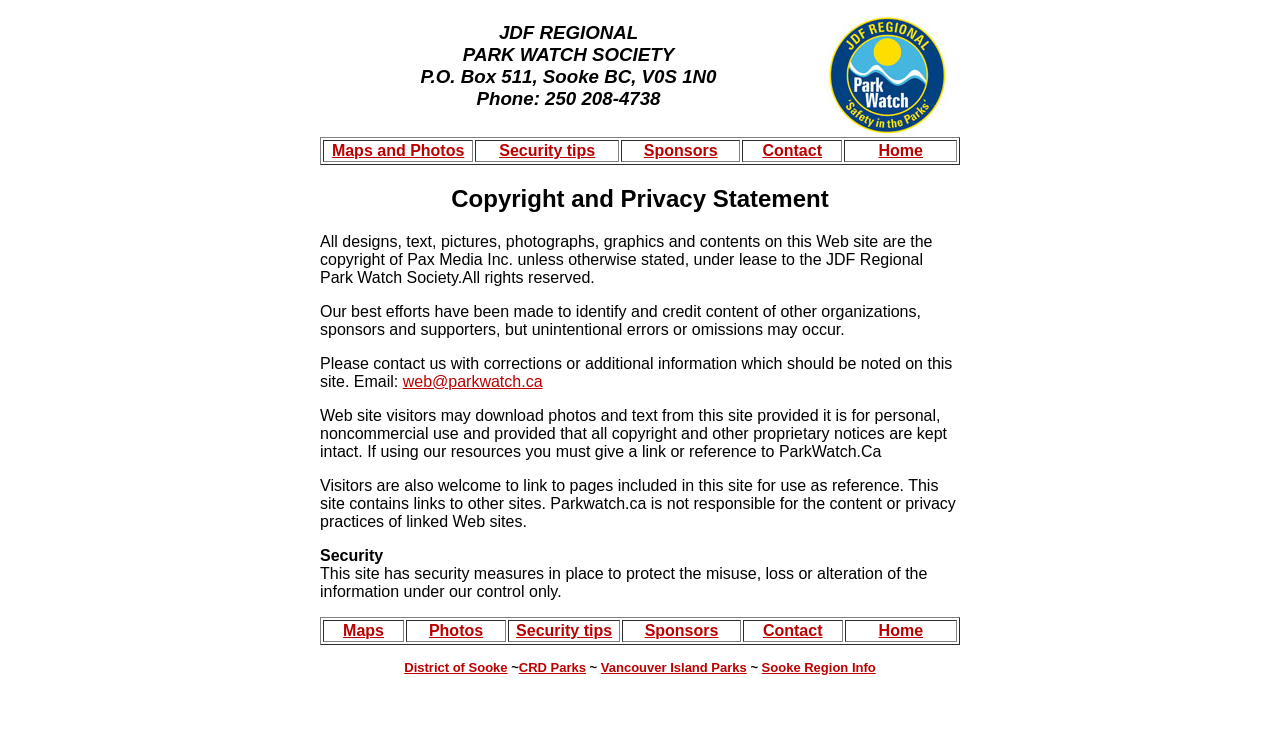What is the email address to contact for corrections or additional information?
Please provide an in-depth and detailed response to the question.

The email address can be found in the section titled 'Copyright and Privacy Statement' on the webpage, which provides the contact information for corrections or additional information.